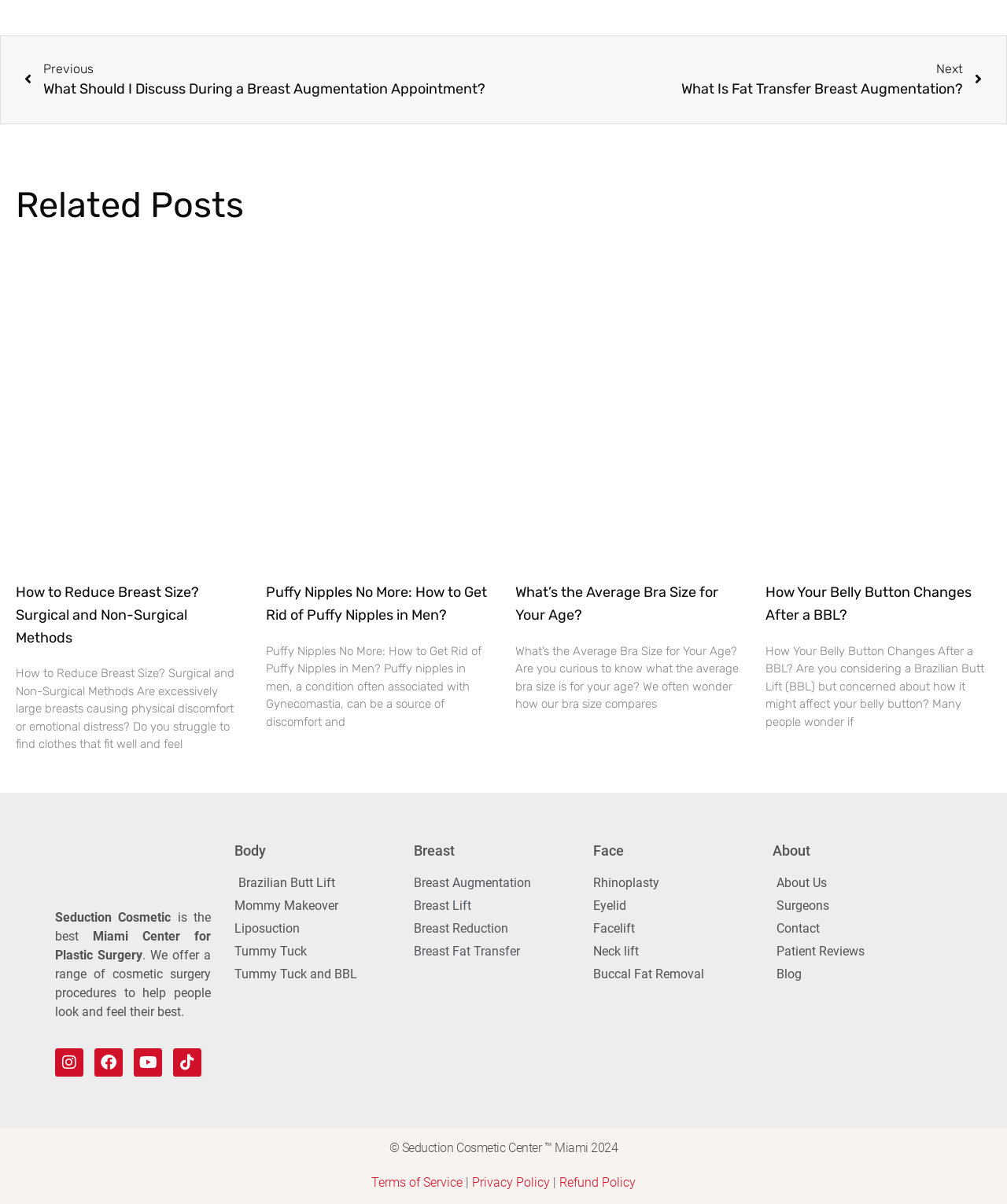Look at the image and write a detailed answer to the question: 
How many social media links are at the bottom of the webpage?

I found the answer by counting the social media links at the bottom of the webpage, which are Instagram, Facebook, Youtube, and Tiktok.